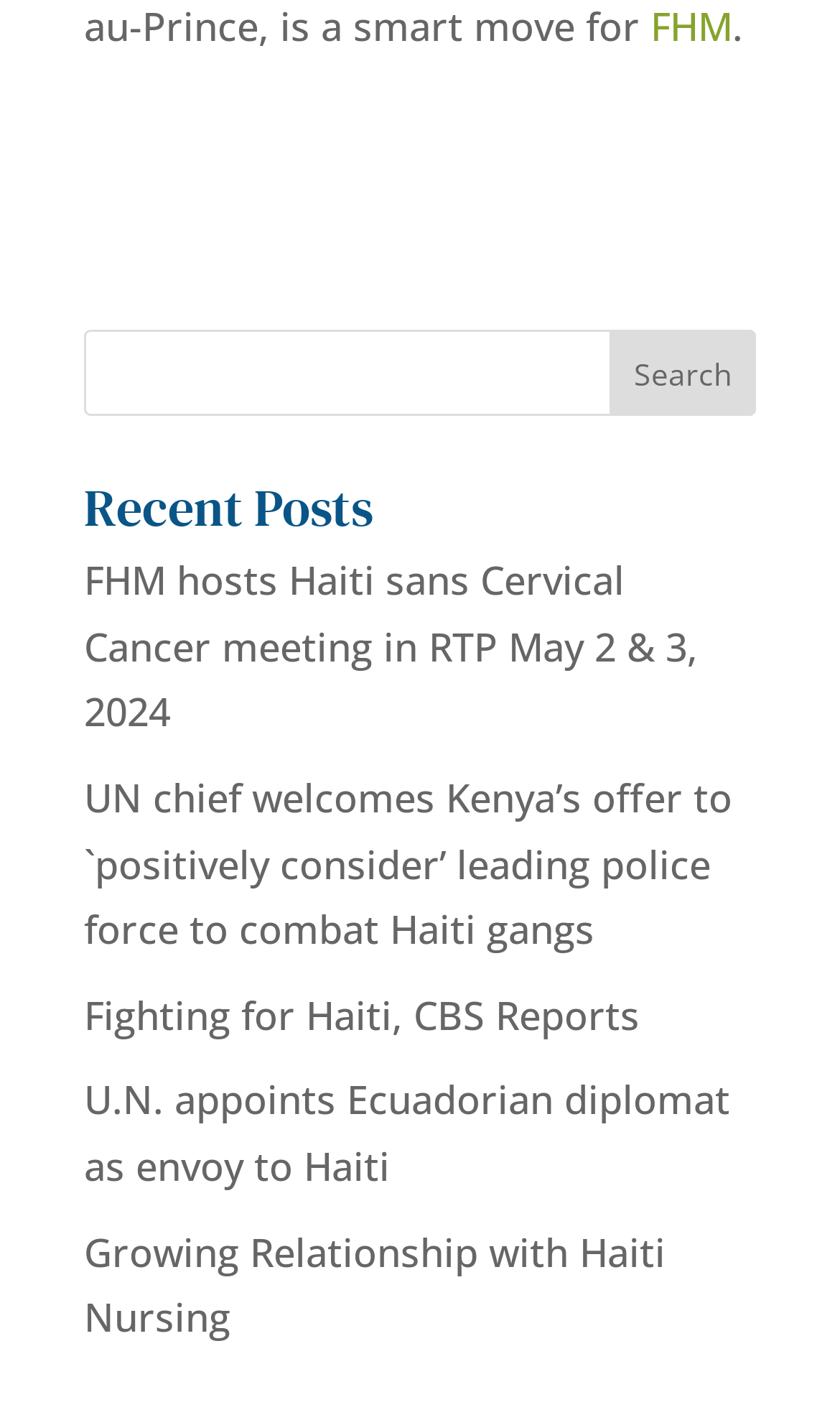Please predict the bounding box coordinates of the element's region where a click is necessary to complete the following instruction: "check the 'Growing Relationship with Haiti Nursing' article". The coordinates should be represented by four float numbers between 0 and 1, i.e., [left, top, right, bottom].

[0.1, 0.866, 0.792, 0.949]